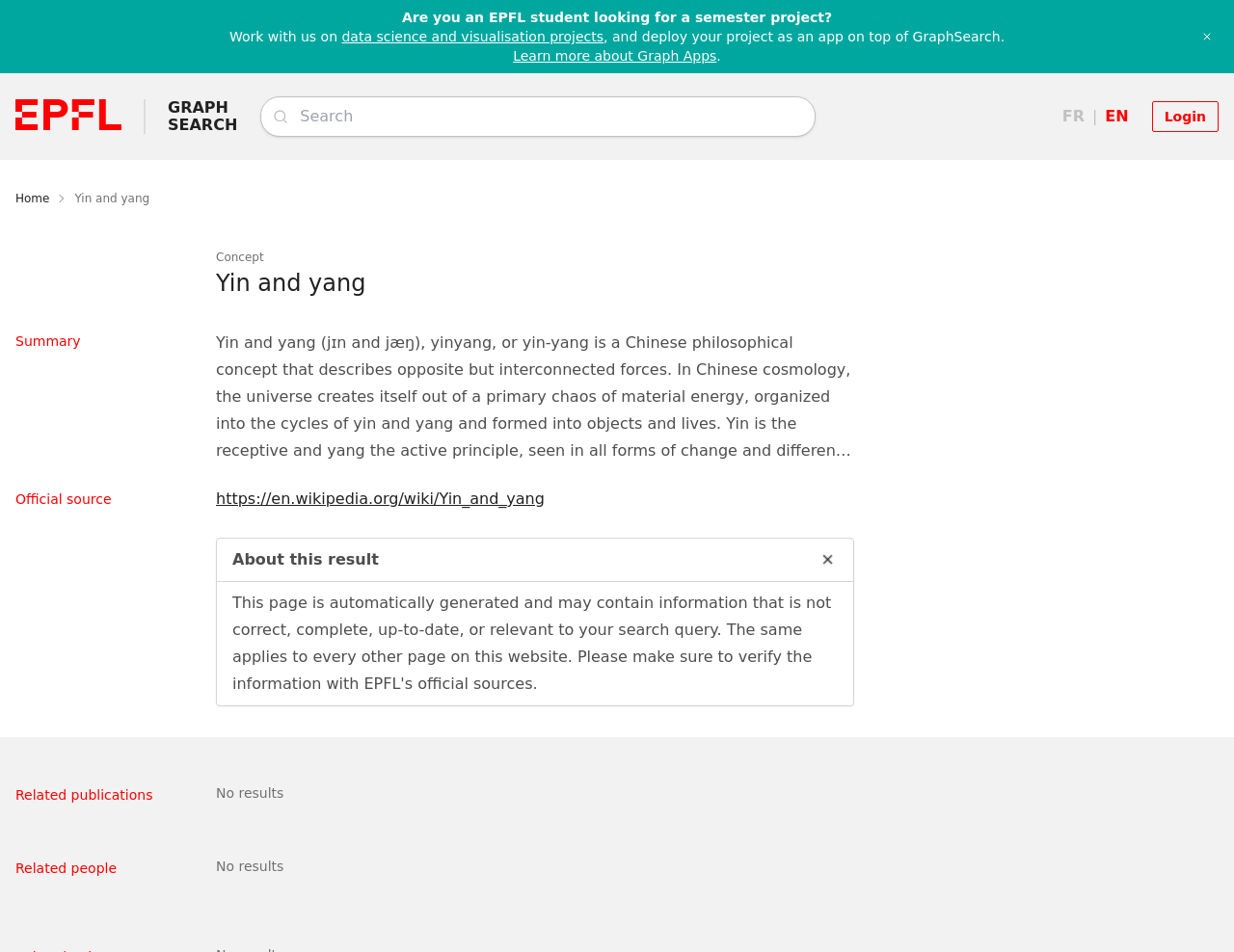Please specify the bounding box coordinates of the clickable region necessary for completing the following instruction: "Visit the EPFL homepage". The coordinates must consist of four float numbers between 0 and 1, i.e., [left, top, right, bottom].

[0.012, 0.105, 0.098, 0.14]